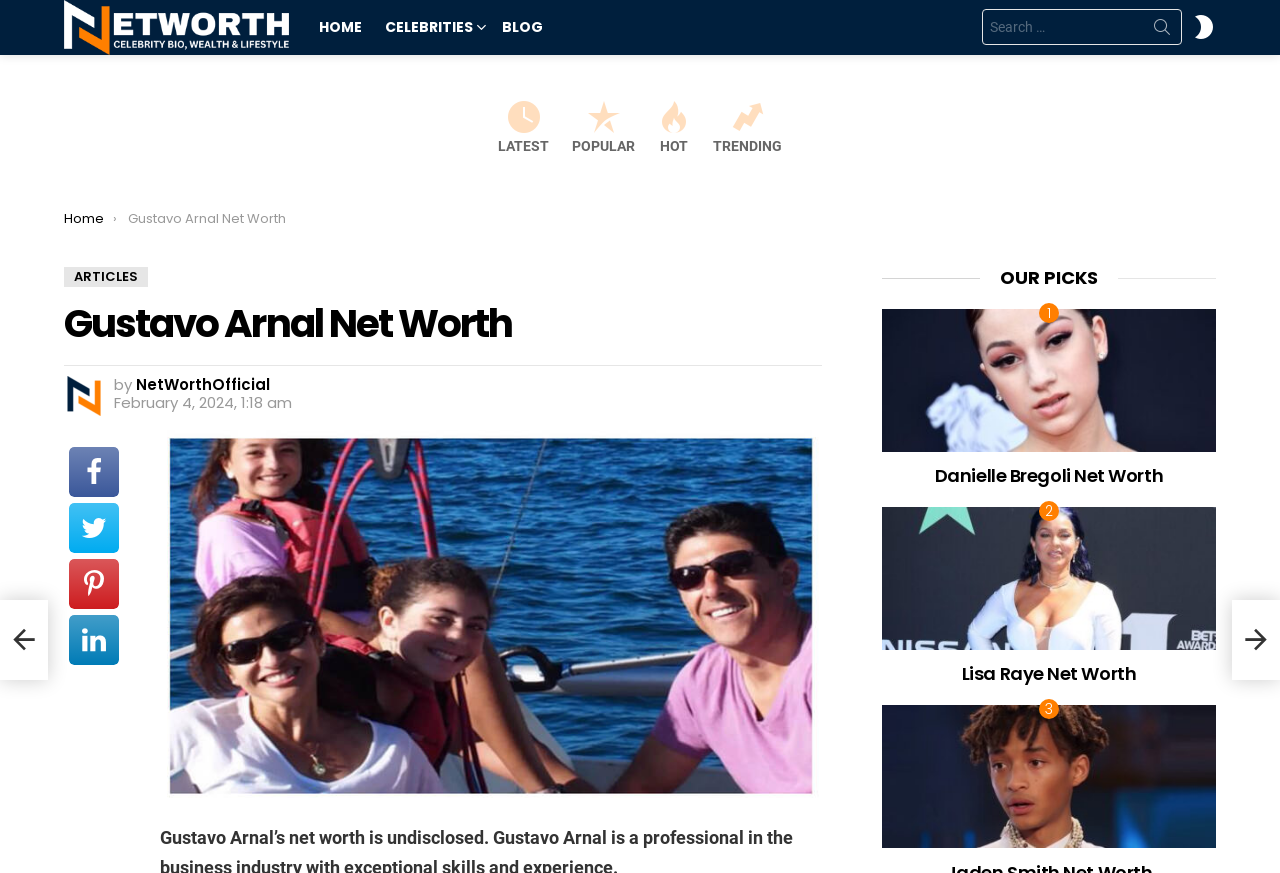Determine the bounding box coordinates for the area that should be clicked to carry out the following instruction: "Go to HOME page".

[0.241, 0.014, 0.291, 0.049]